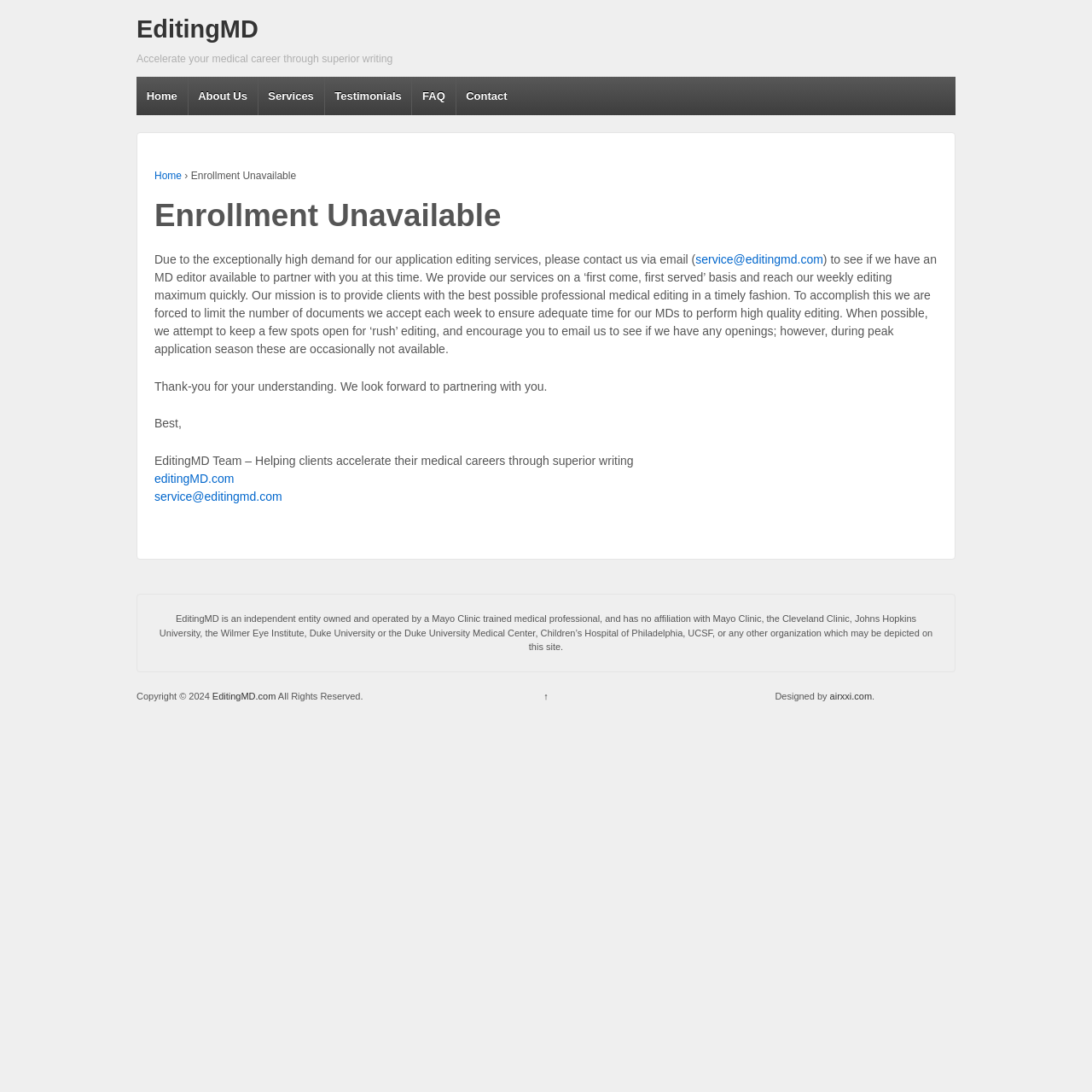Please identify the bounding box coordinates of the area that needs to be clicked to follow this instruction: "Contact us via email".

[0.637, 0.232, 0.754, 0.244]